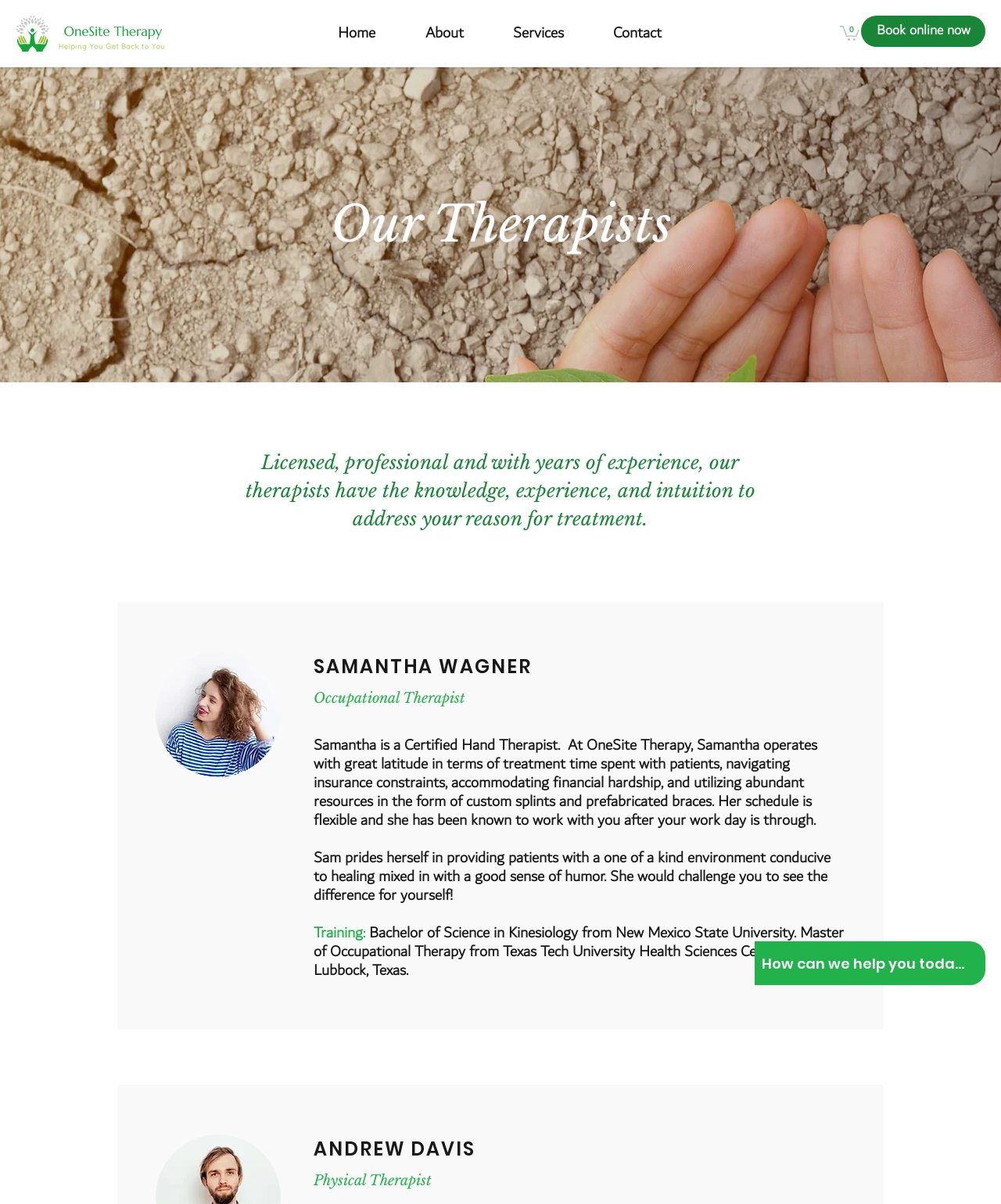Generate an in-depth caption that captures all aspects of the webpage.

The webpage is about OneSite Therapy, a physical therapy service in North Carolina. At the top left corner, there is the OneSite Therapy logo. Next to it, on the top right corner, is a "Book online now" link. Below the logo, there is a navigation menu with links to "Home", "About", "Services", and "Contact". 

On the top right side, there is a cart button with 0 items. Below the navigation menu, there is a heading that reads "Our Therapists". Underneath, there is a paragraph describing the therapists' qualifications and experience. 

The main content of the page is divided into two sections, each describing a therapist. The first section is about Samantha Wagner, an occupational therapist. Her name and title are displayed prominently, followed by a detailed description of her treatment approach, work environment, and training background. 

The second section is about Andrew Davis, a physical therapist. Similar to Samantha's section, his name and title are displayed, followed by a brief description of his profession. 

At the bottom right corner of the page, there is a Wix Chat iframe.